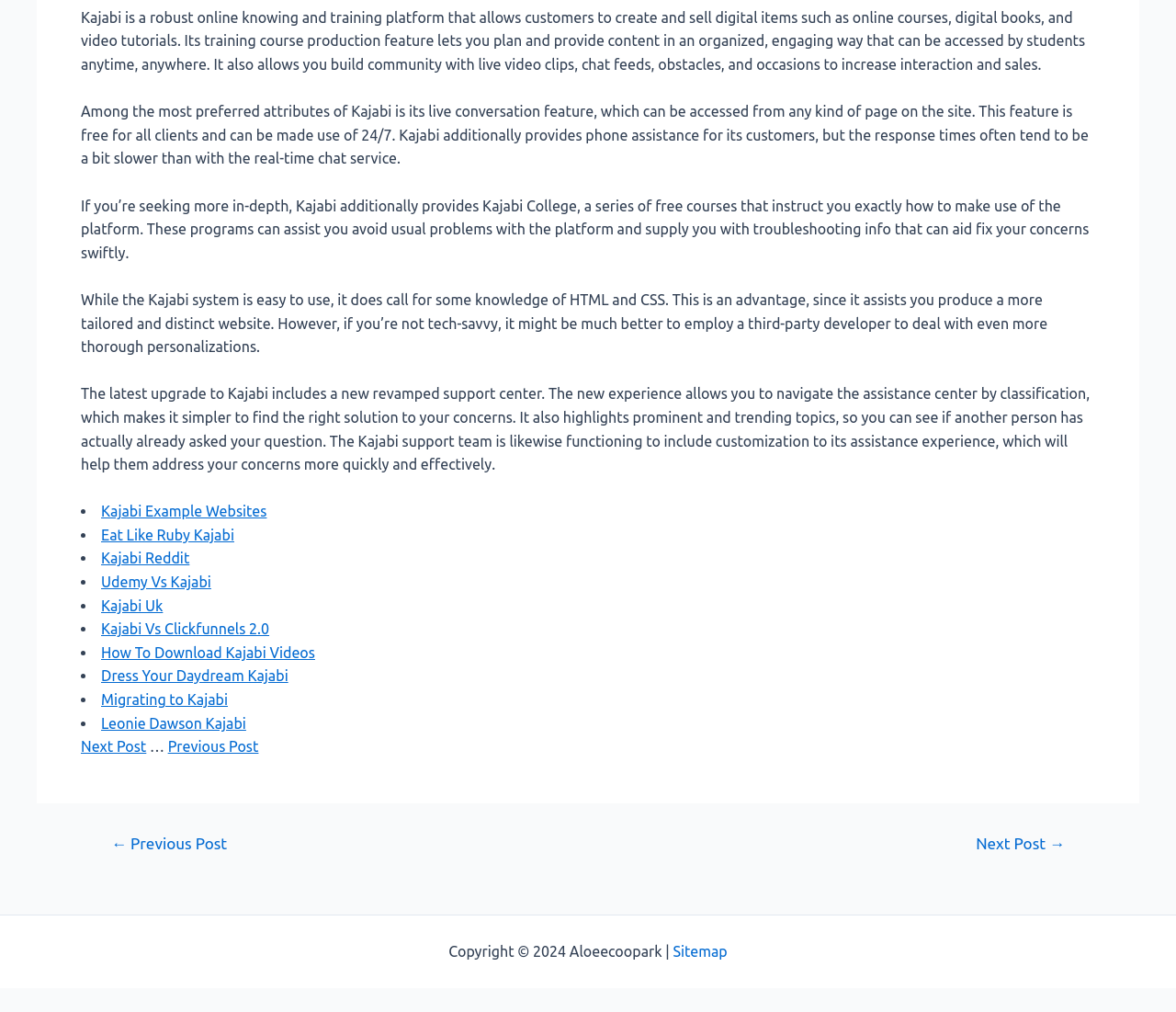Please identify the coordinates of the bounding box that should be clicked to fulfill this instruction: "Navigate to the support center".

[0.069, 0.381, 0.927, 0.467]